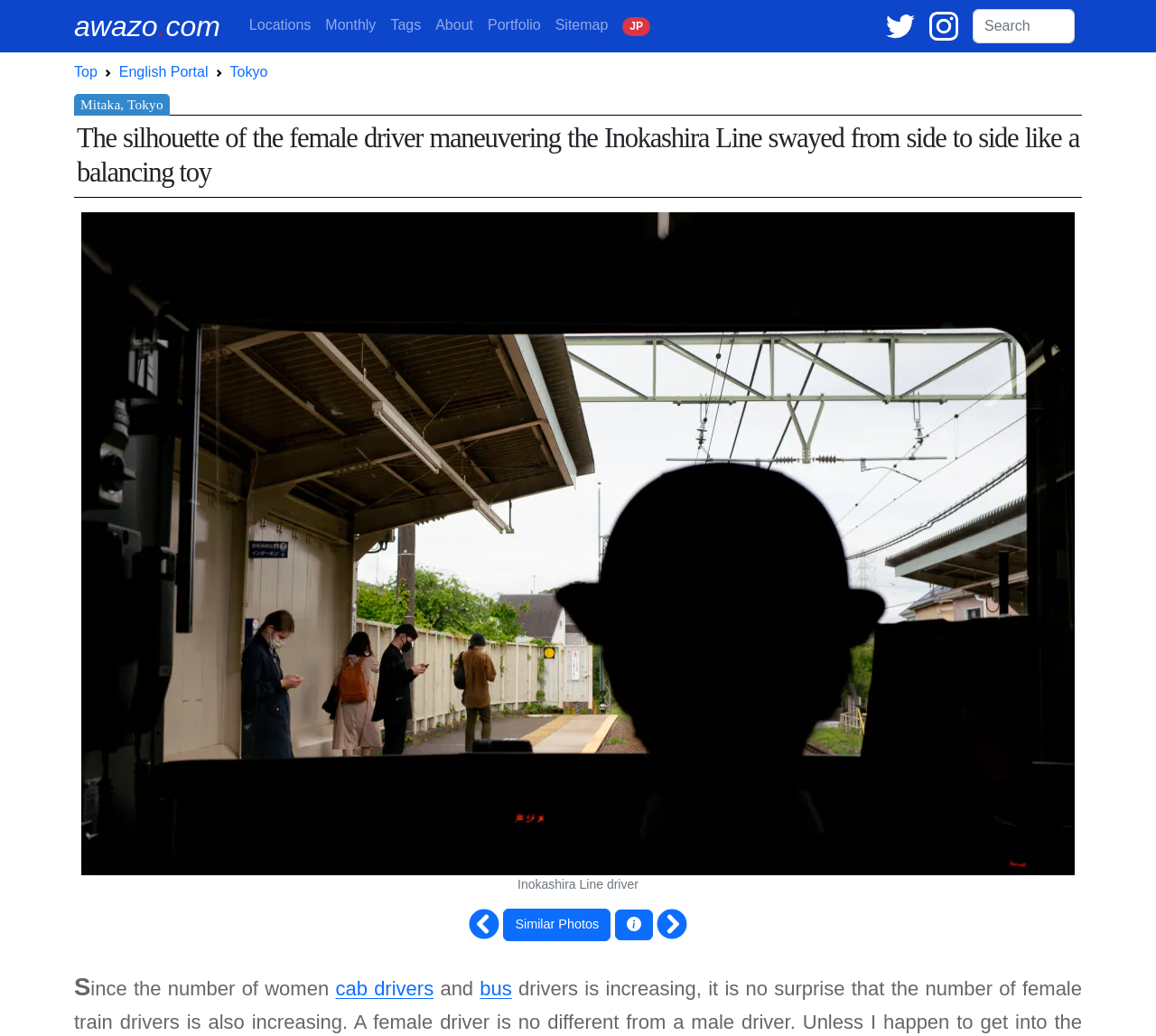Show me the bounding box coordinates of the clickable region to achieve the task as per the instruction: "Search for something".

[0.841, 0.009, 0.93, 0.042]